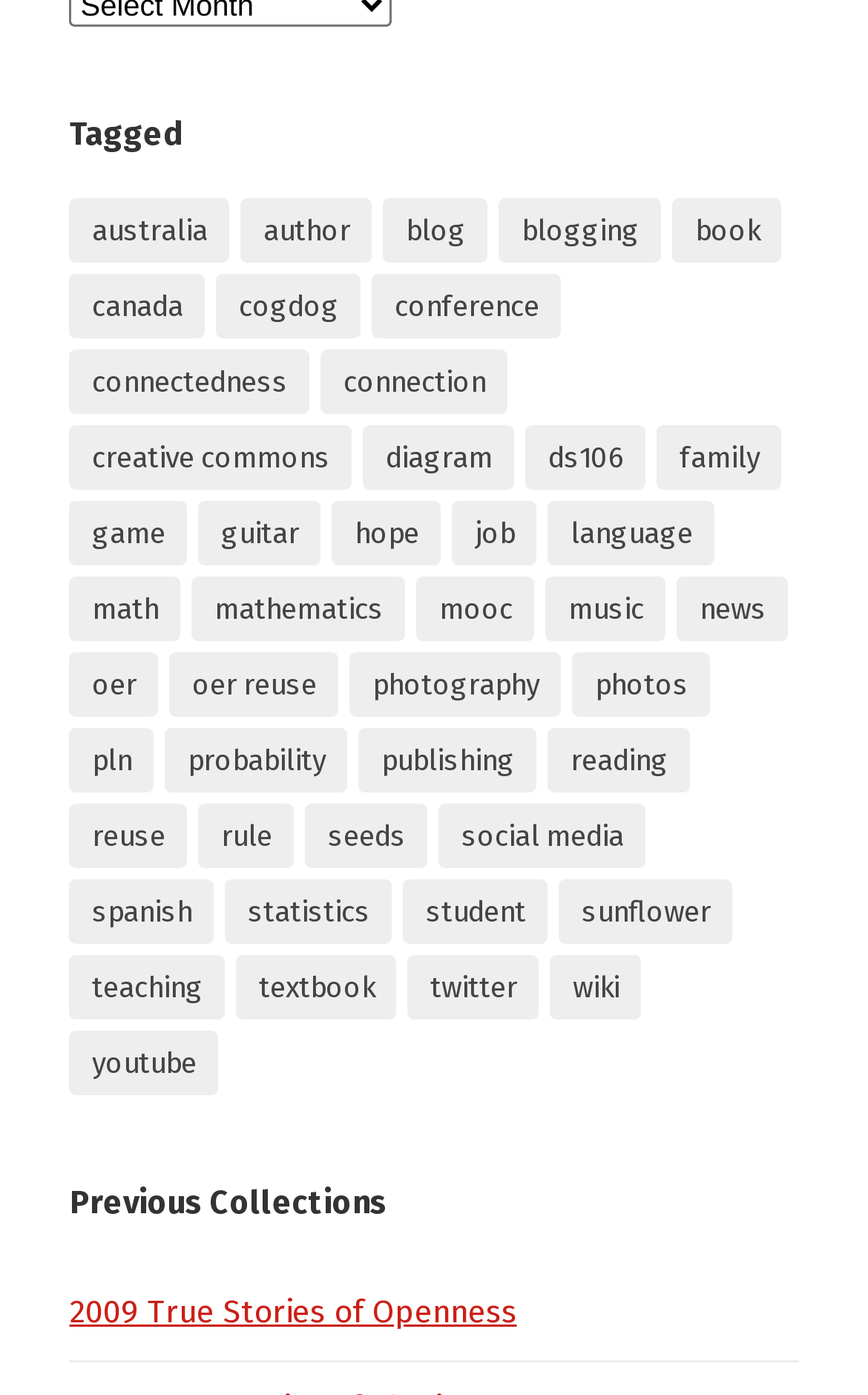Given the element description parent_node: search, identify the bounding box coordinates for the UI element on the webpage screenshot. The format should be (top-left x, top-left y, bottom-right x, bottom-right y), with values between 0 and 1.

None